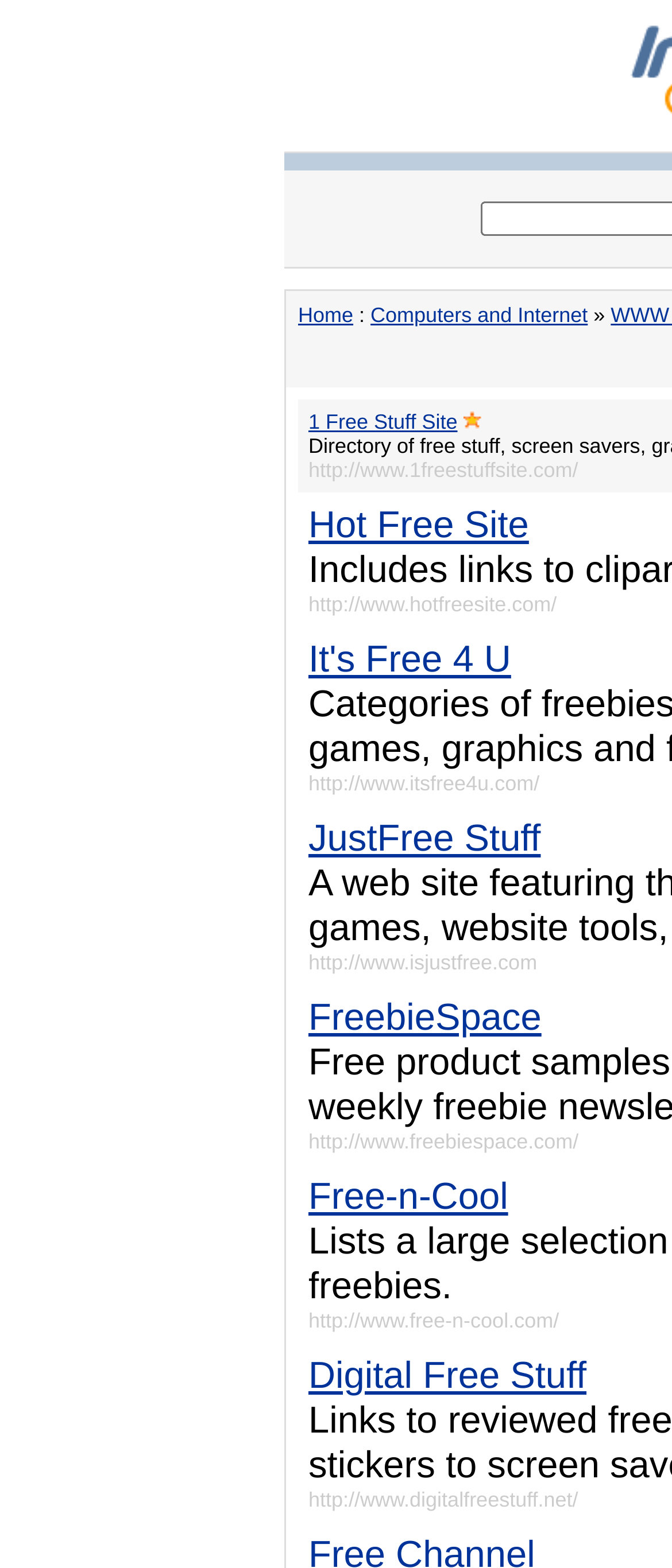Refer to the image and provide an in-depth answer to the question: 
How many links are there under 'Computers and Internet'?

By examining the webpage, I can count the number of links under the 'Computers and Internet' section, which are '1 Free Stuff Site', 'Hot Free Site', 'It's Free 4 U', 'JustFree Stuff', 'FreebieSpace', 'Free-n-Cool', and 'Digital Free Stuff', totaling 7 links.